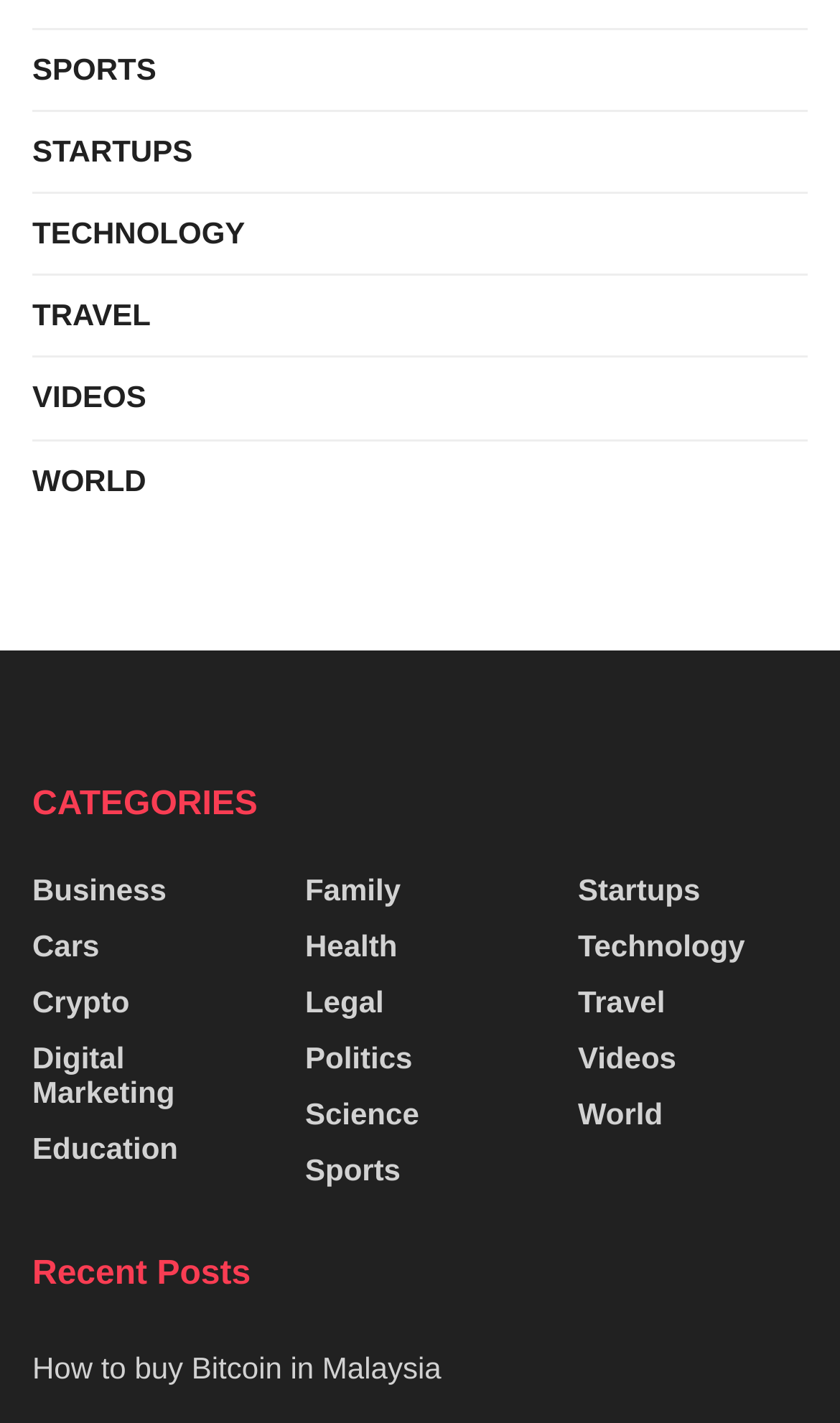What is the first category listed?
Please respond to the question with a detailed and thorough explanation.

I looked at the links under the 'CATEGORIES' heading and found the first one, which is 'Business'.